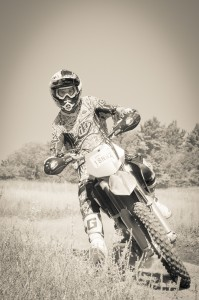Offer a detailed narrative of the image.

The image captures an intense moment of off-road motorcycling, showcasing a rider skillfully navigating through a field. The rider is dressed in protective gear, which includes a full-face helmet and a brightly patterned motocross outfit, embodying the spirit of adventure and adrenaline that comes with motocross riding. The motorcycle, a dirt bike, is in action, its tires gripping the terrain as the rider leans forward, suggesting speed and agility. The background features a blur of greenery, emphasizing the dynamic nature of the sport and the rider’s focus. The monochromatic treatment of the image adds a timeless quality, enhancing the thrill of dirt biking in nature while evoking a sense of nostalgia. This visual representation complements an article about a photoshoot at Trail Tours, emphasizing the beauty and challenges of riding in the Ganaraska Forest.